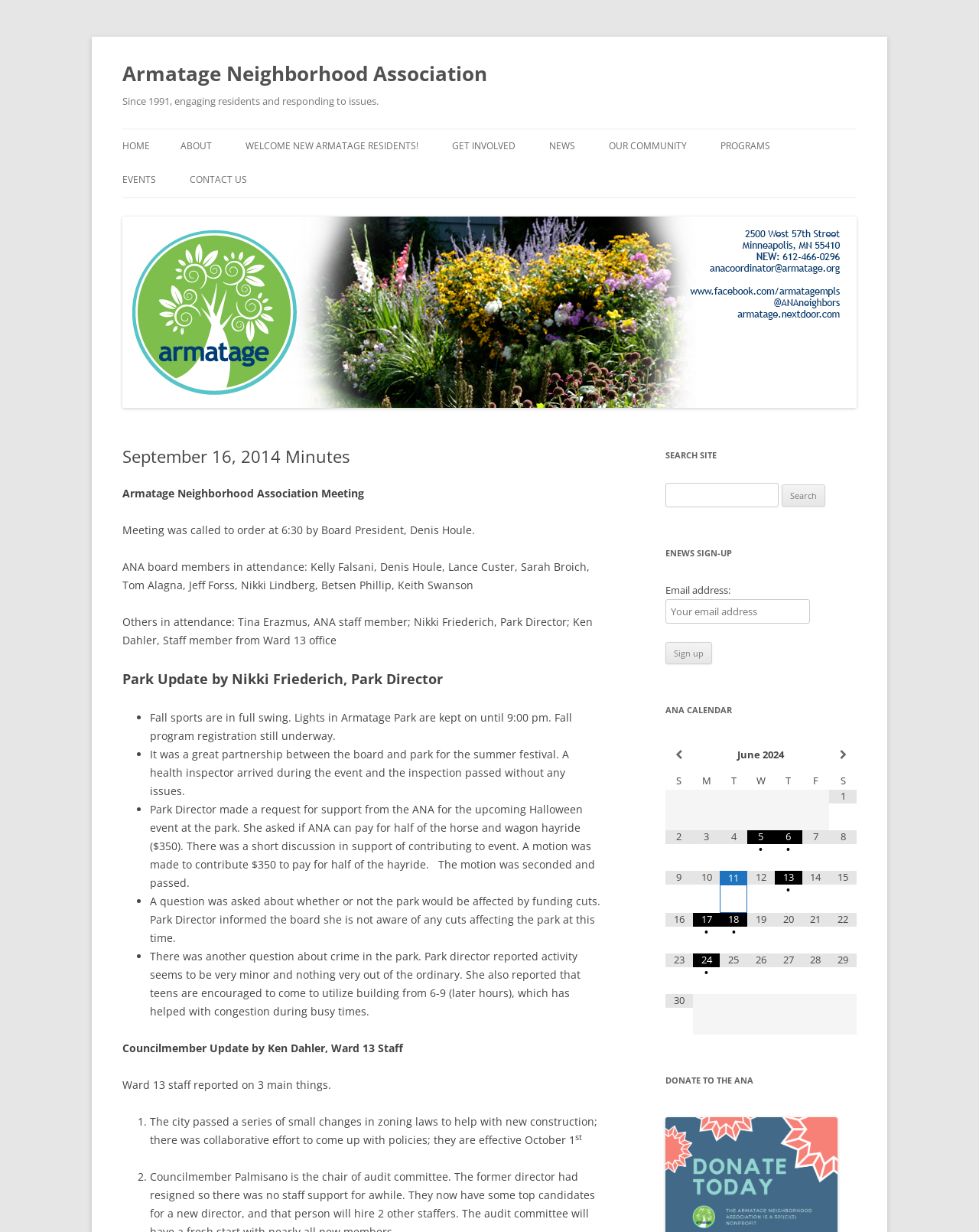Describe all the significant parts and information present on the webpage.

The webpage is about the Armatage Neighborhood Association, with a focus on the minutes of a meeting held on September 16, 2014. At the top of the page, there is a heading with the association's name, followed by a subtitle describing its mission. Below this, there are several links to different sections of the website, including "HOME", "ABOUT", "DONATE", and others.

On the left side of the page, there is a column of links to various topics, such as "AGENDAS", "MINUTES", "ACCOMPLISHMENTS", and "HISTORY". These links are organized into categories, with some having subheadings.

The main content of the page is the minutes of the September 16, 2014 meeting. This section is divided into several parts, including a park update, a councilmember update, and a discussion of various topics. The text is formatted with headings, paragraphs, and bullet points, making it easy to read and understand.

On the right side of the page, there are several additional sections, including a search bar, a sign-up form for the association's e-newsletter, and a calendar of events. The search bar allows users to search the website for specific keywords or topics. The e-news sign-up form asks for an email address and has a "Sign up" button. The calendar of events is presented in a table format, with columns for the date, event, and location.

Overall, the webpage is well-organized and easy to navigate, with clear headings and concise text. It provides a wealth of information about the Armatage Neighborhood Association and its activities.